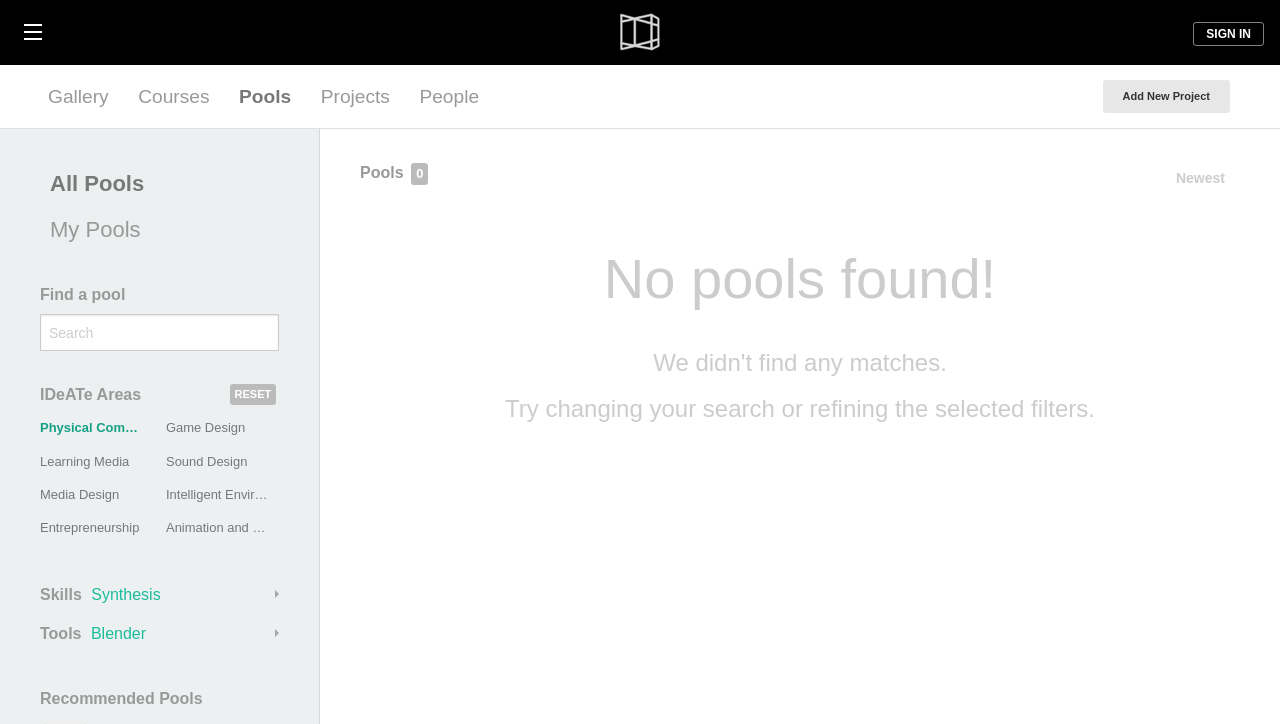Please give a succinct answer using a single word or phrase:
What is the purpose of the 'Search' textbox?

Find a pool